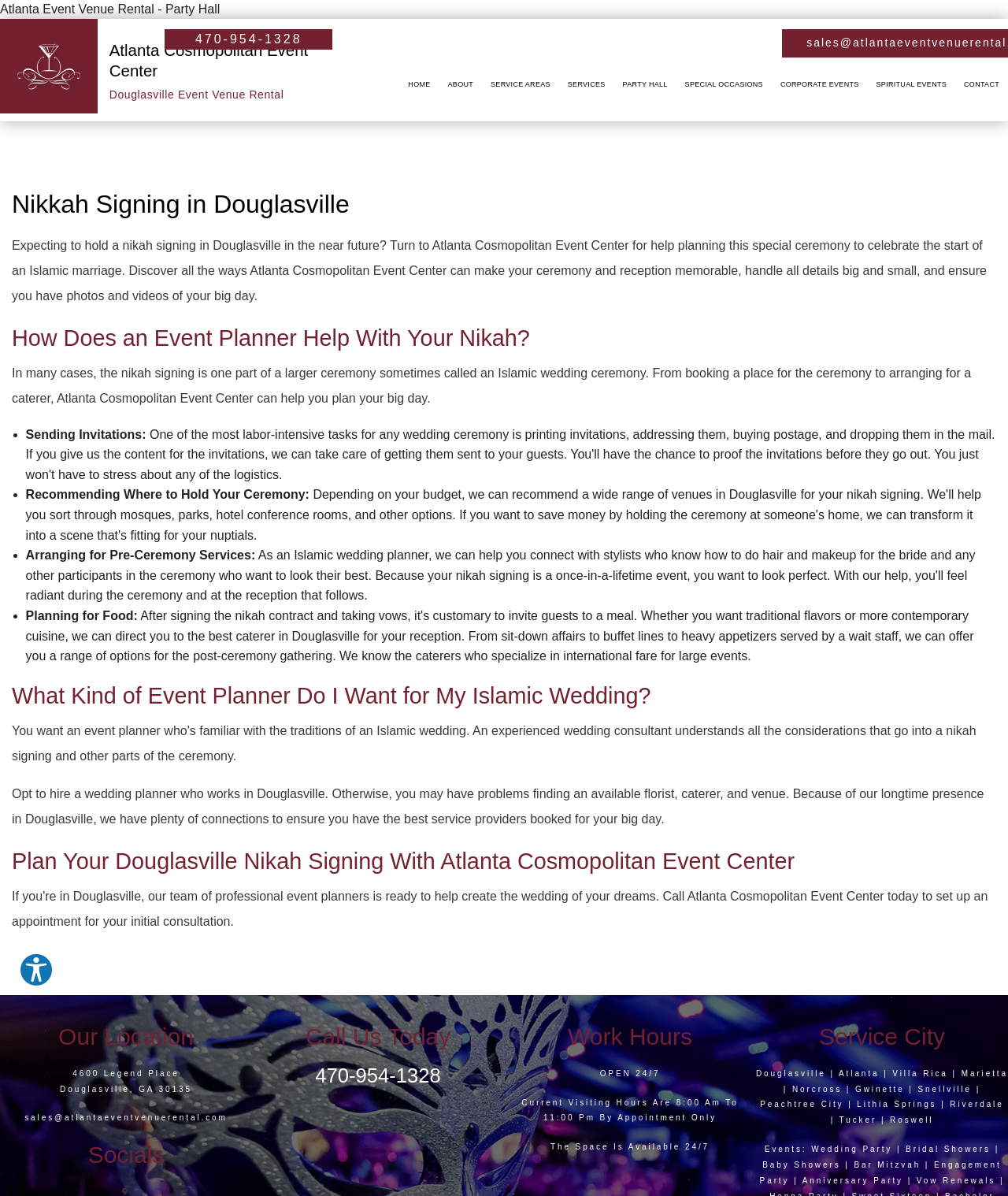Identify the bounding box for the described UI element: "articles@internationalrealtorsdirectory.com".

None